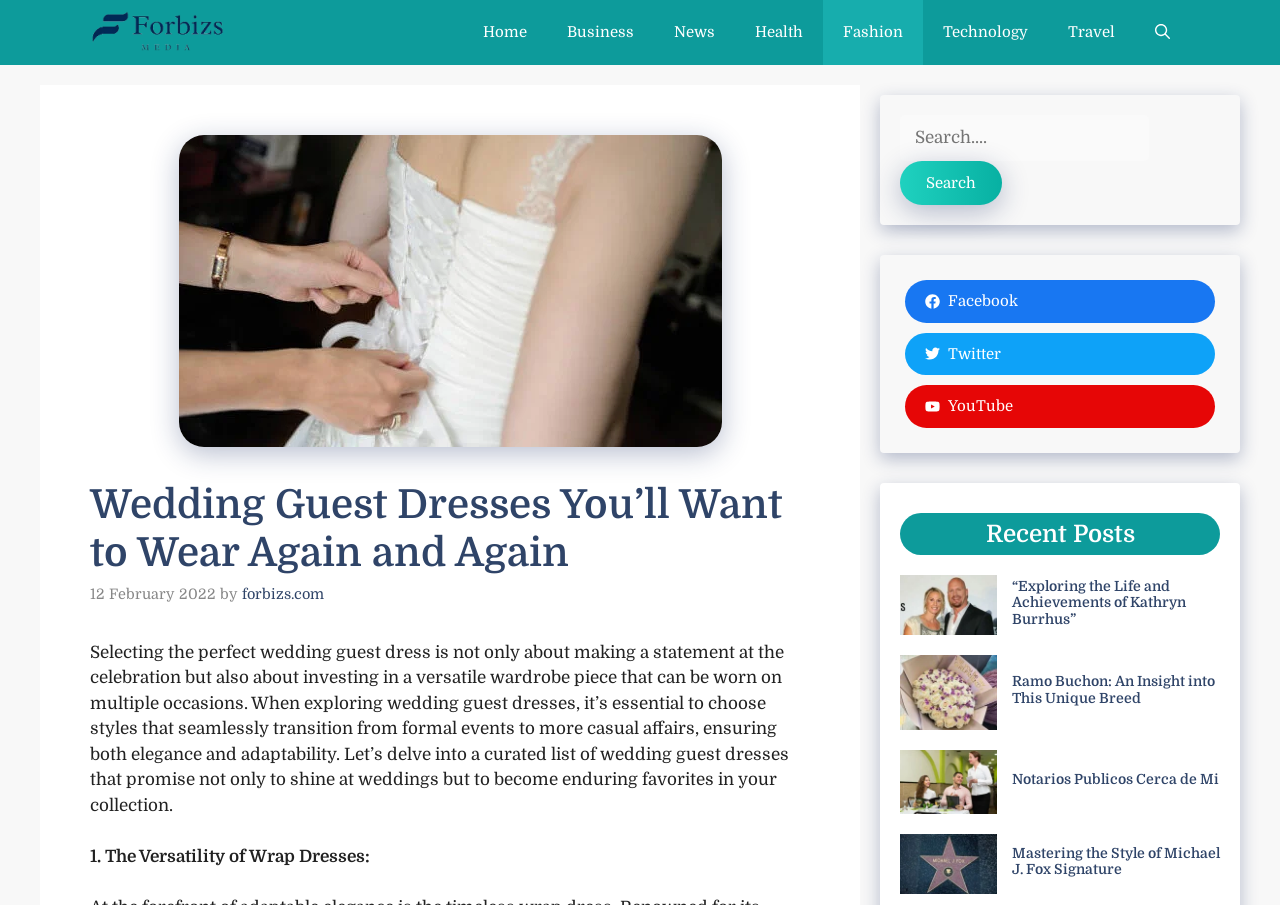Show the bounding box coordinates of the element that should be clicked to complete the task: "Read the article 'Exploring the Life and Achievements of Kathryn Burrhus'".

[0.79, 0.638, 0.953, 0.694]